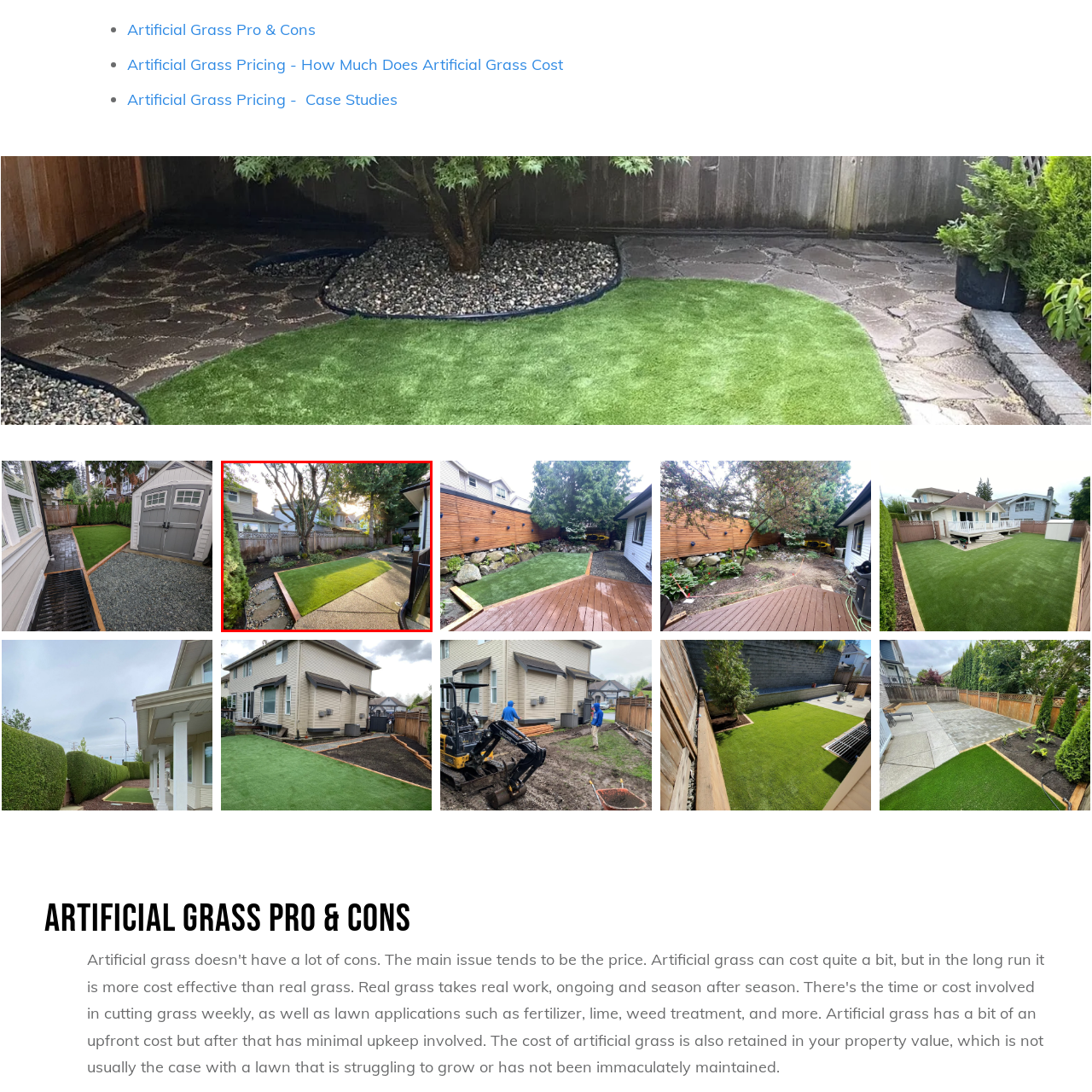Explain in detail what is shown in the red-bordered image.

The image showcases a beautifully landscaped backyard, featuring a neatly maintained patch of artificial grass that creates a vibrant green focal point. This grass area is framed by a sleek wooden border, enhancing its appearance against the concrete pathway that leads through the yard. Surrounding the grass, there are lush greenery and well-kept plants, adding to the overall aesthetic appeal. In the background, a row of residential homes can be seen, basking in the warm glow of sunlight, suggesting a tranquil suburban setting. The scene invites relaxation and outdoor enjoyment, highlighting the benefits of artificial grass as a low-maintenance alternative to natural lawns.